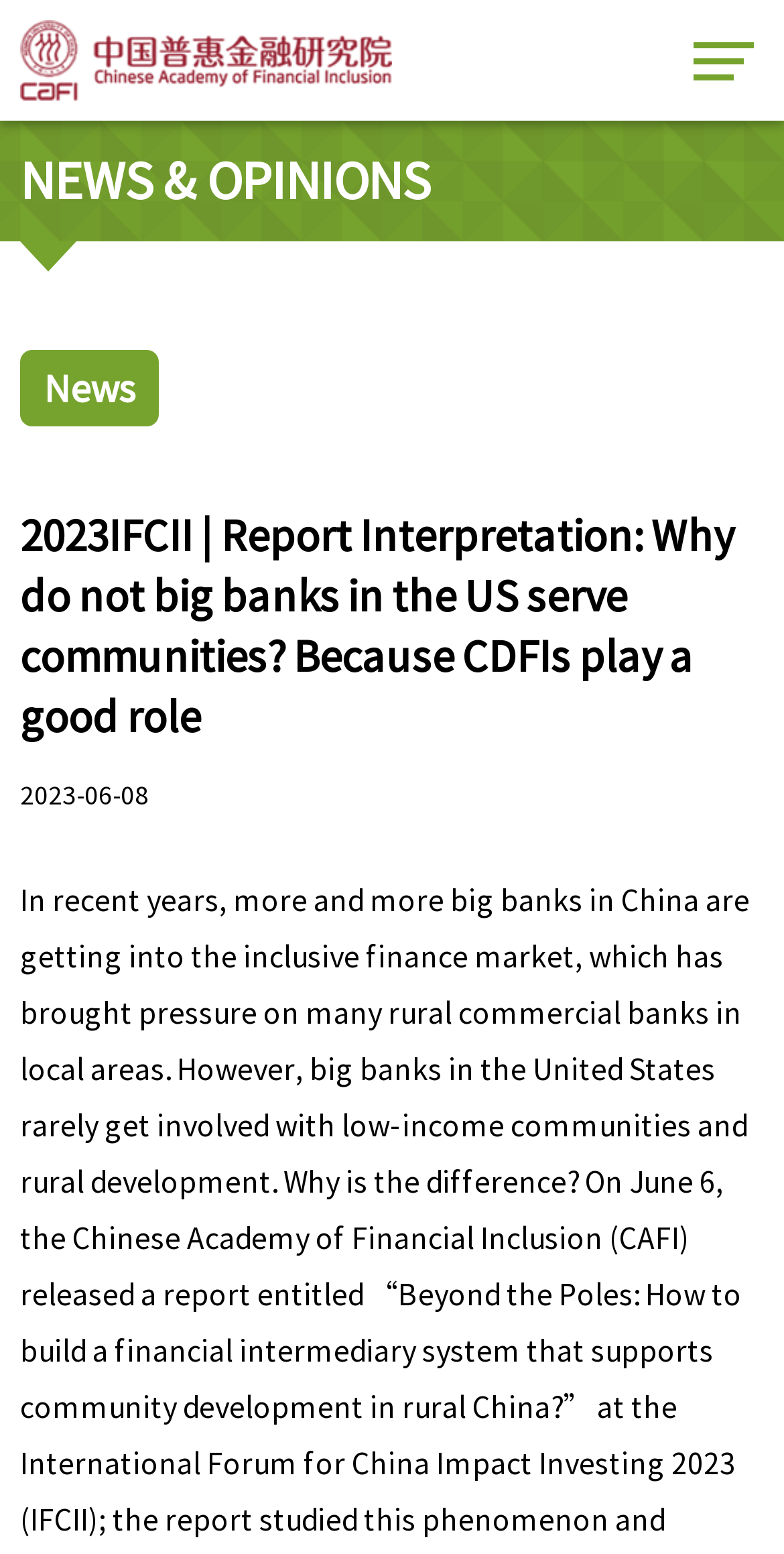Determine the bounding box coordinates for the UI element described. Format the coordinates as (top-left x, top-left y, bottom-right x, bottom-right y) and ensure all values are between 0 and 1. Element description: parent_node: FOCUS

[0.8, 0.694, 0.949, 0.769]